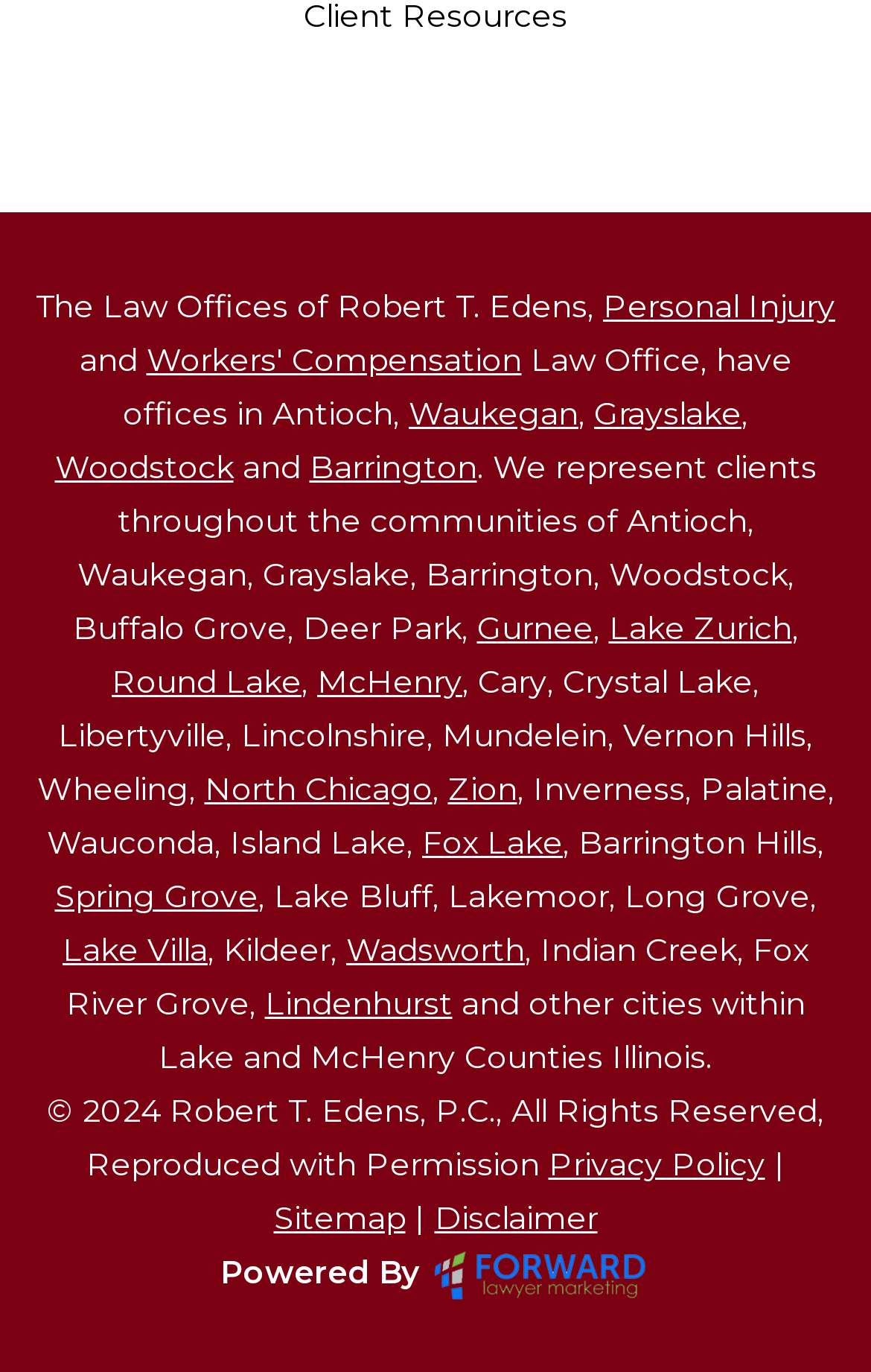Given the element description Personal Injury, specify the bounding box coordinates of the corresponding UI element in the format (top-left x, top-left y, bottom-right x, bottom-right y). All values must be between 0 and 1.

[0.692, 0.209, 0.959, 0.238]